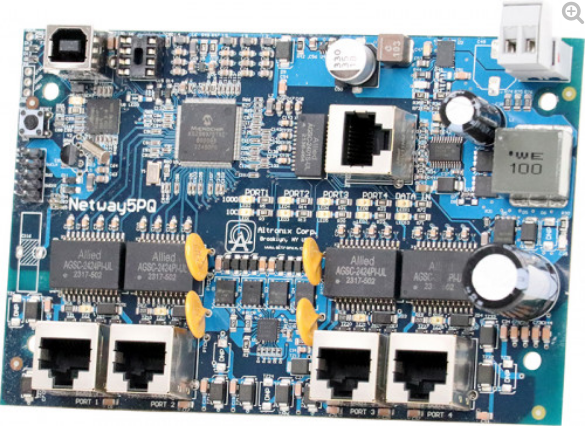Break down the image into a detailed narrative.

The image showcases the Altronix Netway5PQ, a compact and innovative network managed hardened PoE+ switch board. Designed for seamless installation within Altronix enclosures, it optimizes power management by supporting up to four IP devices through a single Ethernet connection. The well-structured circuit board features multiple ports, including five 10/100/1000 Mbps Ethernet ports, which accommodate a variety of applications, ranging from PoE access controllers to IP cameras. The board is equipped with advanced LINQ™ Technology, enabling remote power management and monitoring for enhanced operational efficiency. The design is aimed at rigorous applications and provides robust reliability, essential for environments requiring continuous power and data access.